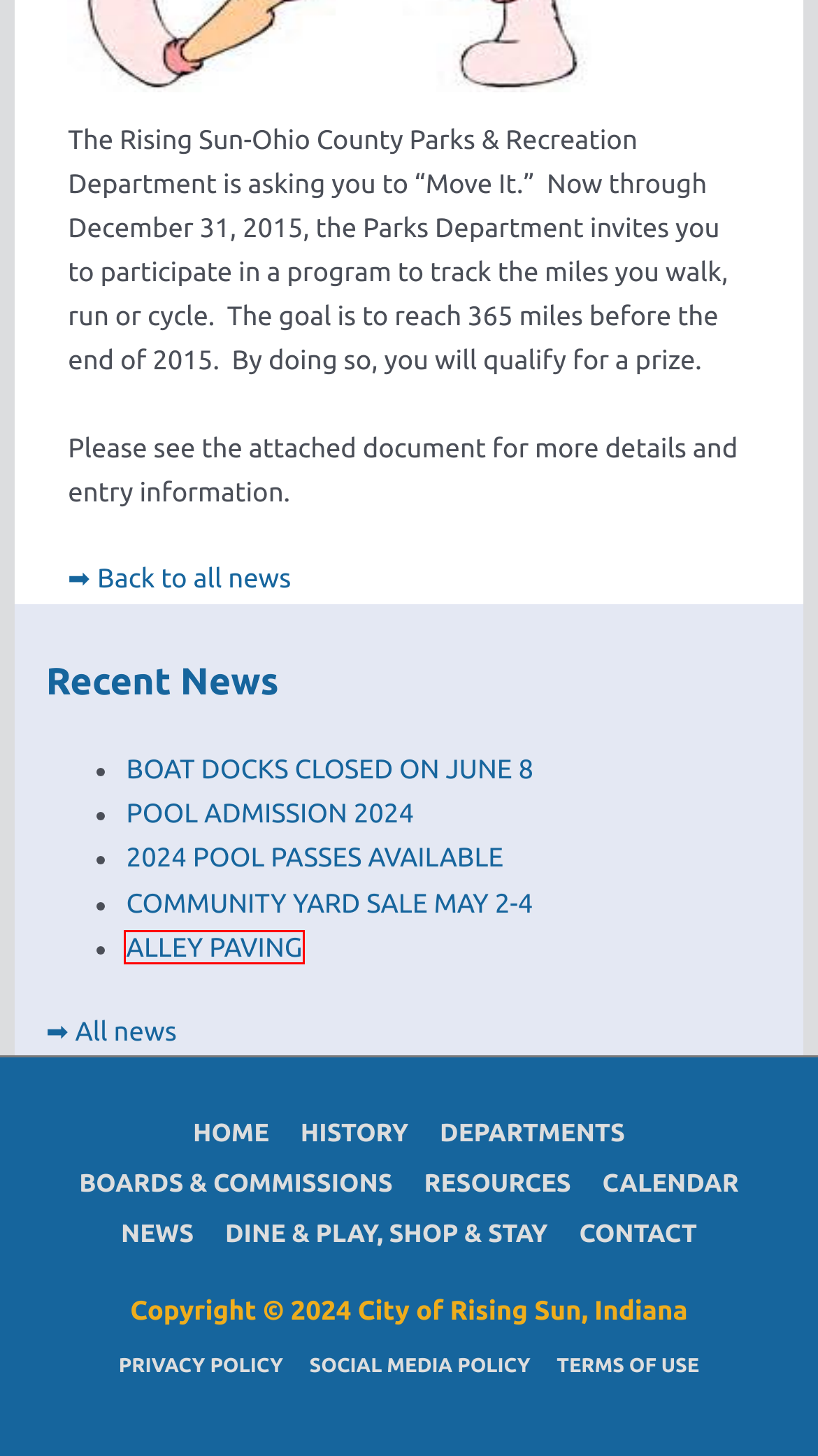You are presented with a screenshot of a webpage with a red bounding box. Select the webpage description that most closely matches the new webpage after clicking the element inside the red bounding box. The options are:
A. Mayor and City Administration – City of Rising Sun, Indiana
B. Terms Of Use – City of Rising Sun, Indiana
C. ALLEY PAVING – City of Rising Sun, Indiana
D. BOAT DOCKS CLOSED ON JUNE 8 – City of Rising Sun, Indiana
E. COMMUNITY YARD SALE  MAY 2-4 – City of Rising Sun, Indiana
F. History – City of Rising Sun, Indiana
G. Social Media Policy – City of Rising Sun, Indiana
H. Contact – City of Rising Sun, Indiana

C